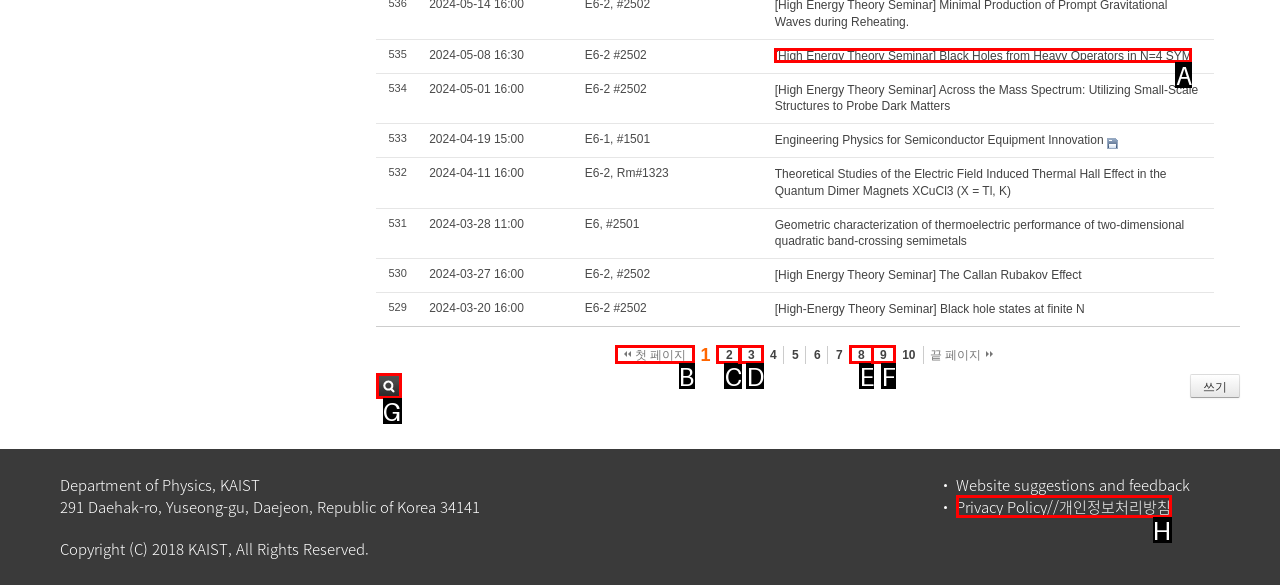Determine the letter of the element you should click to carry out the task: View the seminar titled Black Holes from Heavy Operators in N=4 SYM
Answer with the letter from the given choices.

A